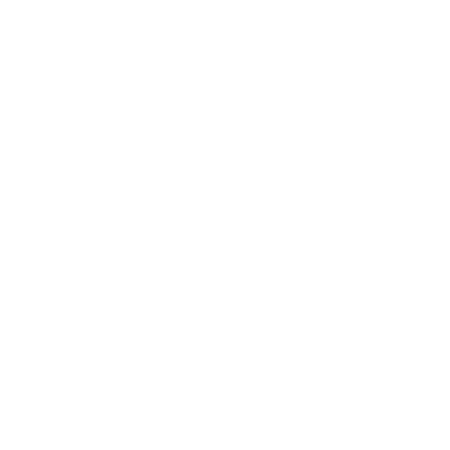What is the likely purpose of the logo?
Based on the content of the image, thoroughly explain and answer the question.

The caption suggests that the logo is associated with 'Injaz Company' and may symbolize the company's mission to drive growth and innovation within the business community, as mentioned on the webpage titled 'Injaz Company - Building Markets'.